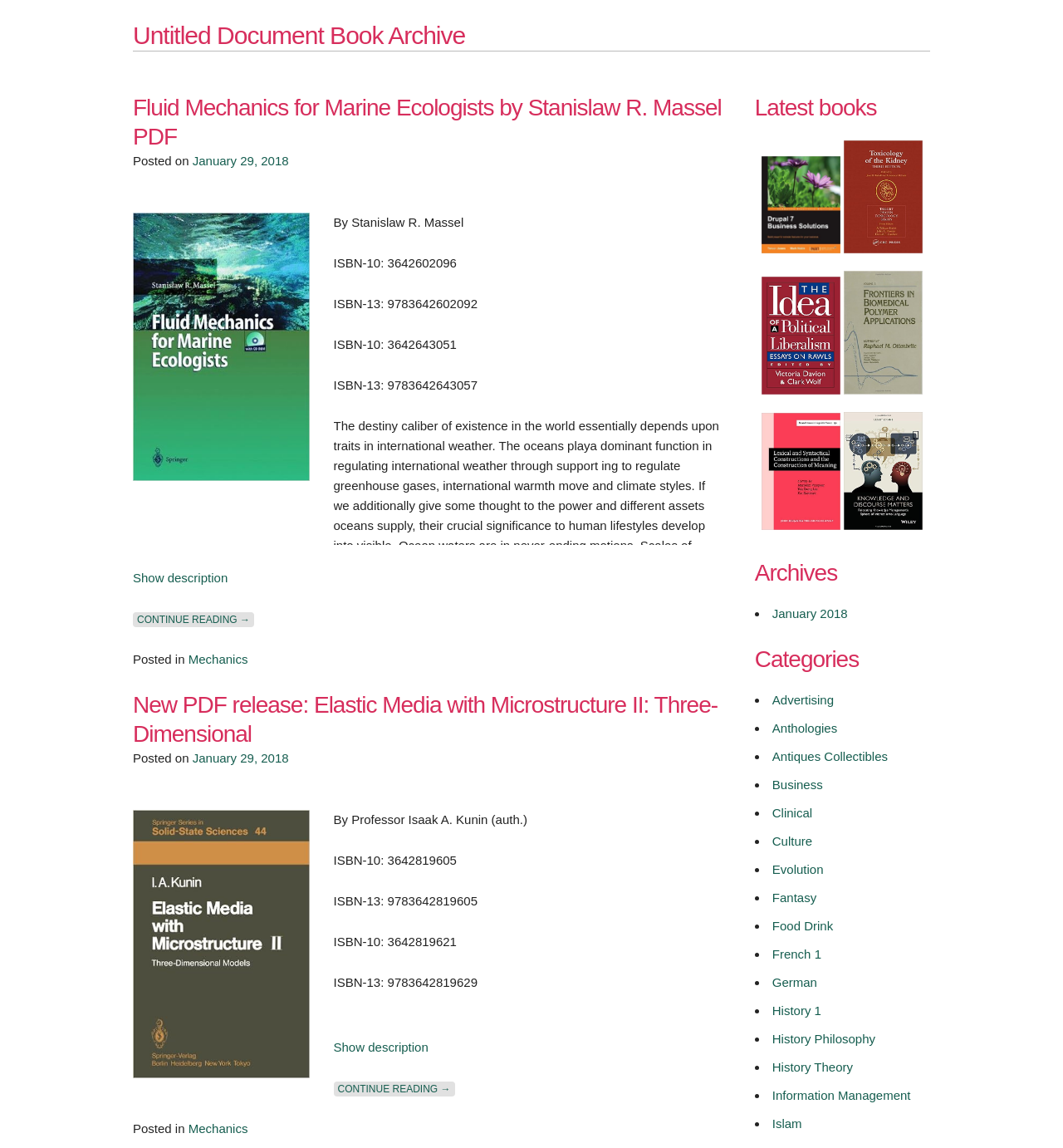What category does the book 'Toxicology of the Kidney, 3rd Edition' belong to?
Kindly give a detailed and elaborate answer to the question.

The category of the book 'Toxicology of the Kidney, 3rd Edition' can be found by looking at the links in the 'Categories' section. The link 'Clinical' is located near the link to the book, indicating that it belongs to the Clinical category.